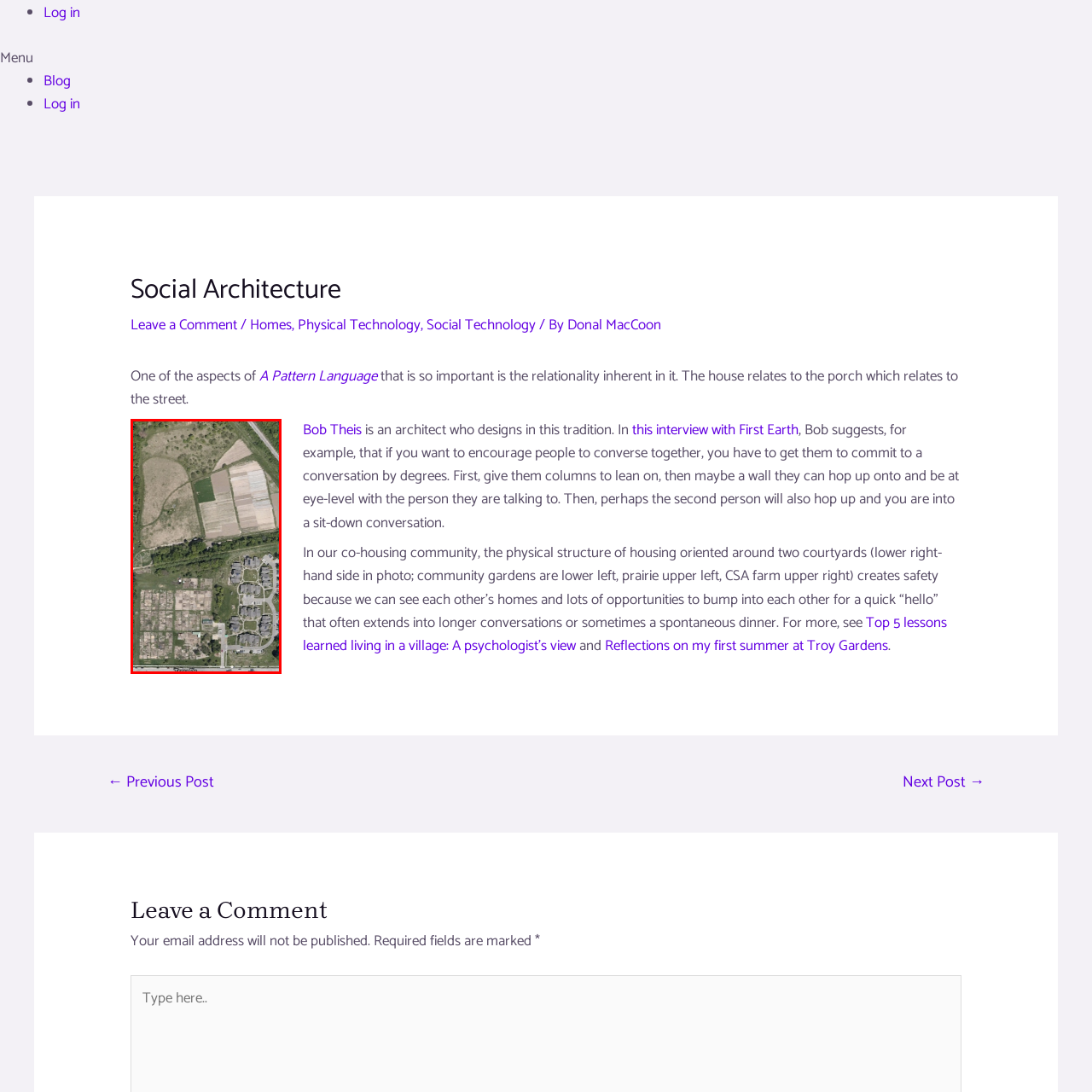What is the focus of the residential area's layout?
Focus on the red bounded area in the image and respond to the question with a concise word or phrase.

Community interaction